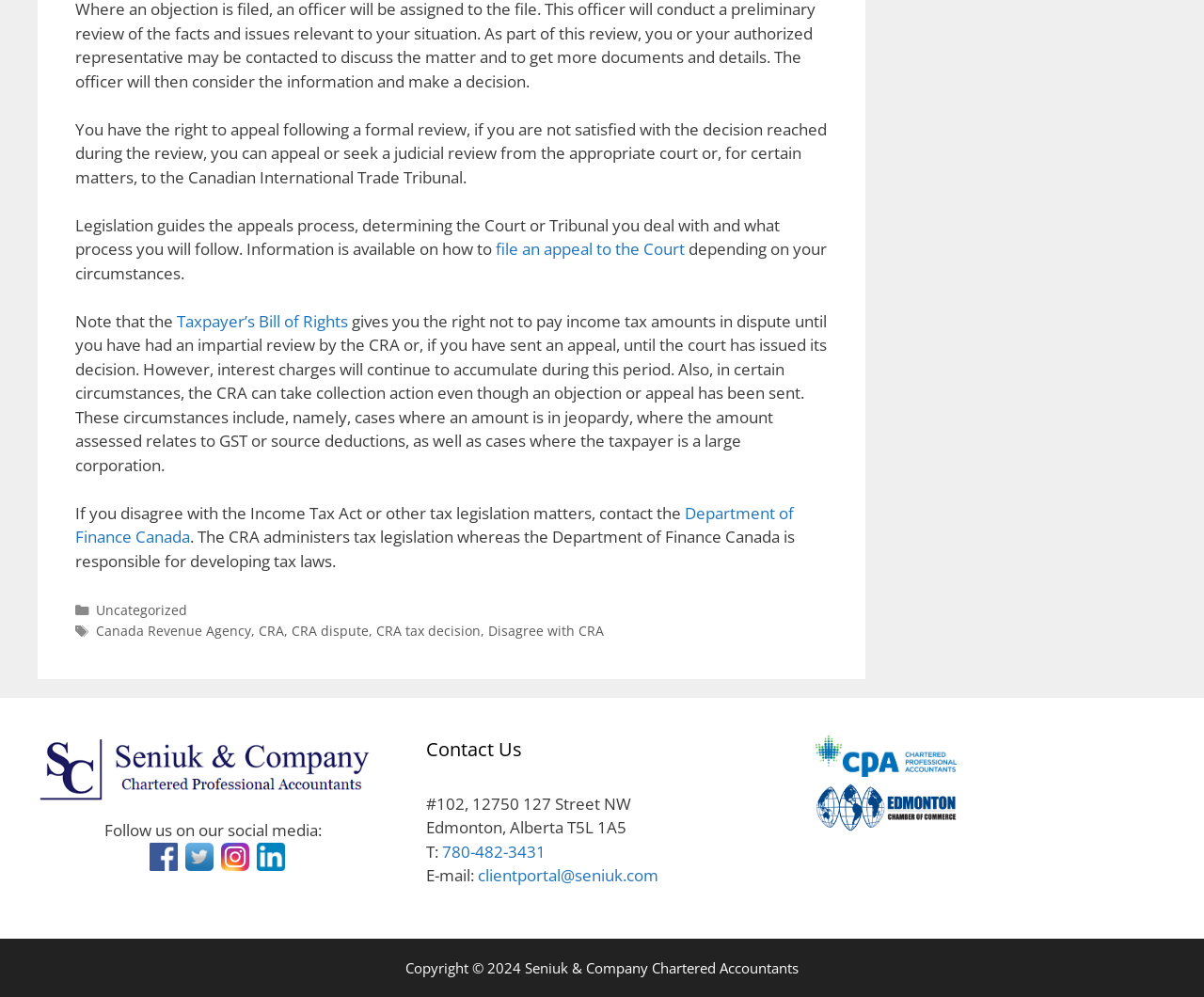Identify the bounding box coordinates of the specific part of the webpage to click to complete this instruction: "file an appeal to the Court".

[0.412, 0.239, 0.569, 0.261]